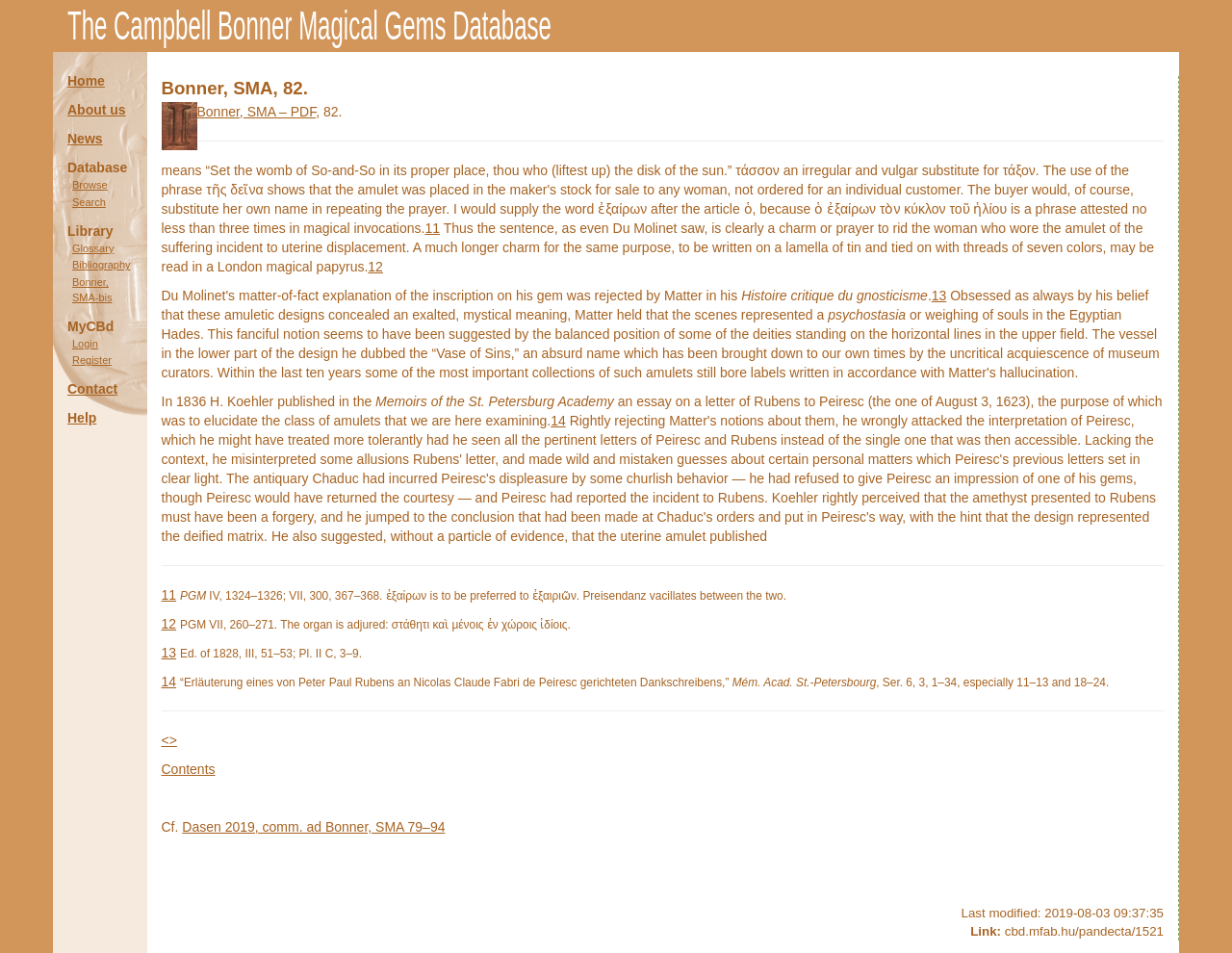Identify the bounding box coordinates necessary to click and complete the given instruction: "View the PDF of Bonner, SMA".

[0.16, 0.109, 0.256, 0.125]